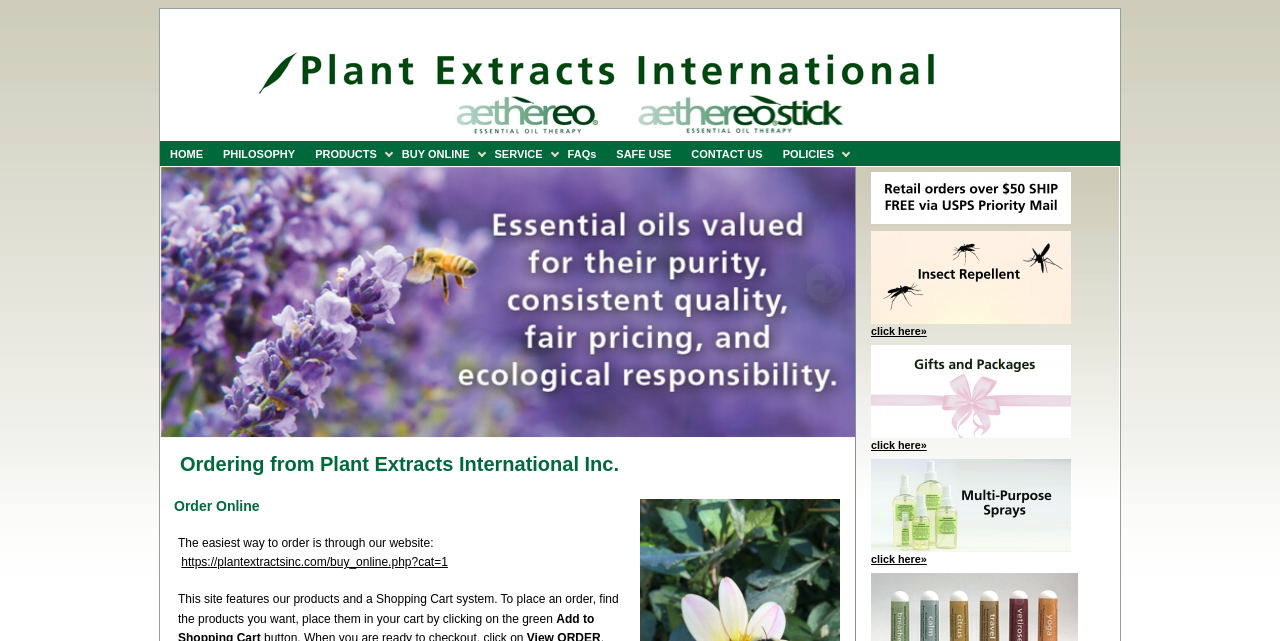What is the function of the 'Next' and 'Previous' links?
Answer the question in as much detail as possible.

The 'Next' and 'Previous' links are likely used to navigate through a list of products or pages, allowing users to move forward or backward through the content.